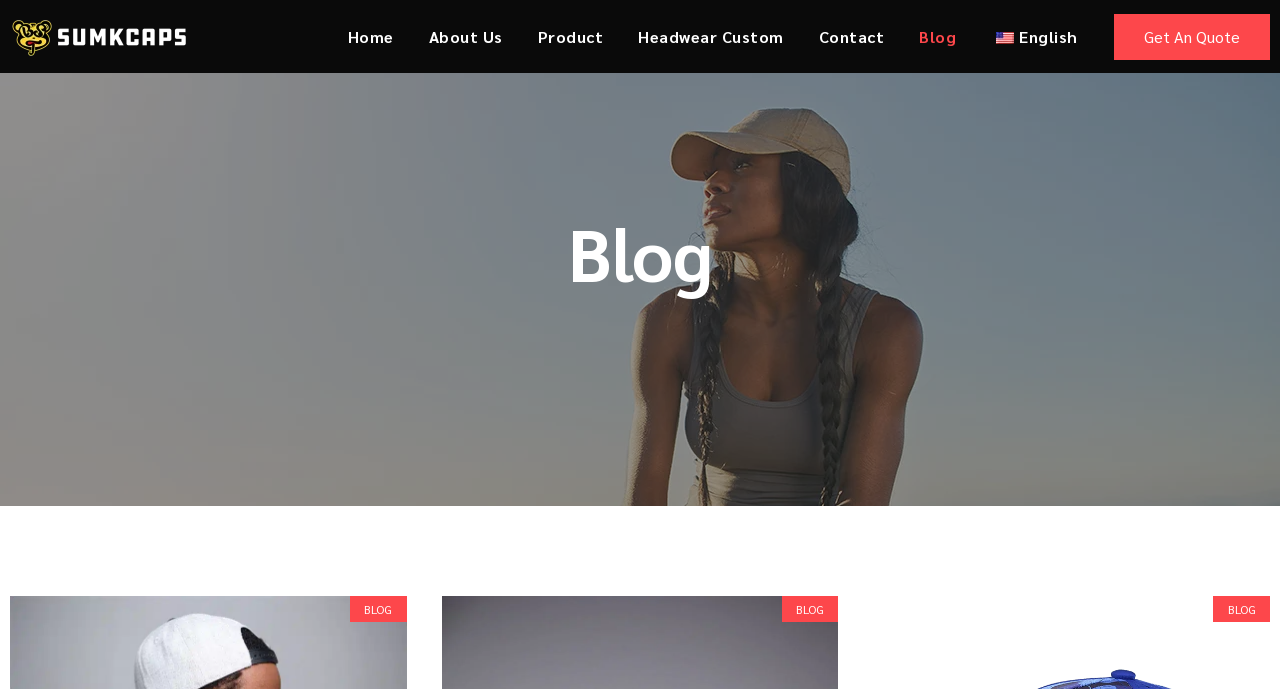Can you specify the bounding box coordinates for the region that should be clicked to fulfill this instruction: "get a quote".

[0.87, 0.02, 0.992, 0.086]